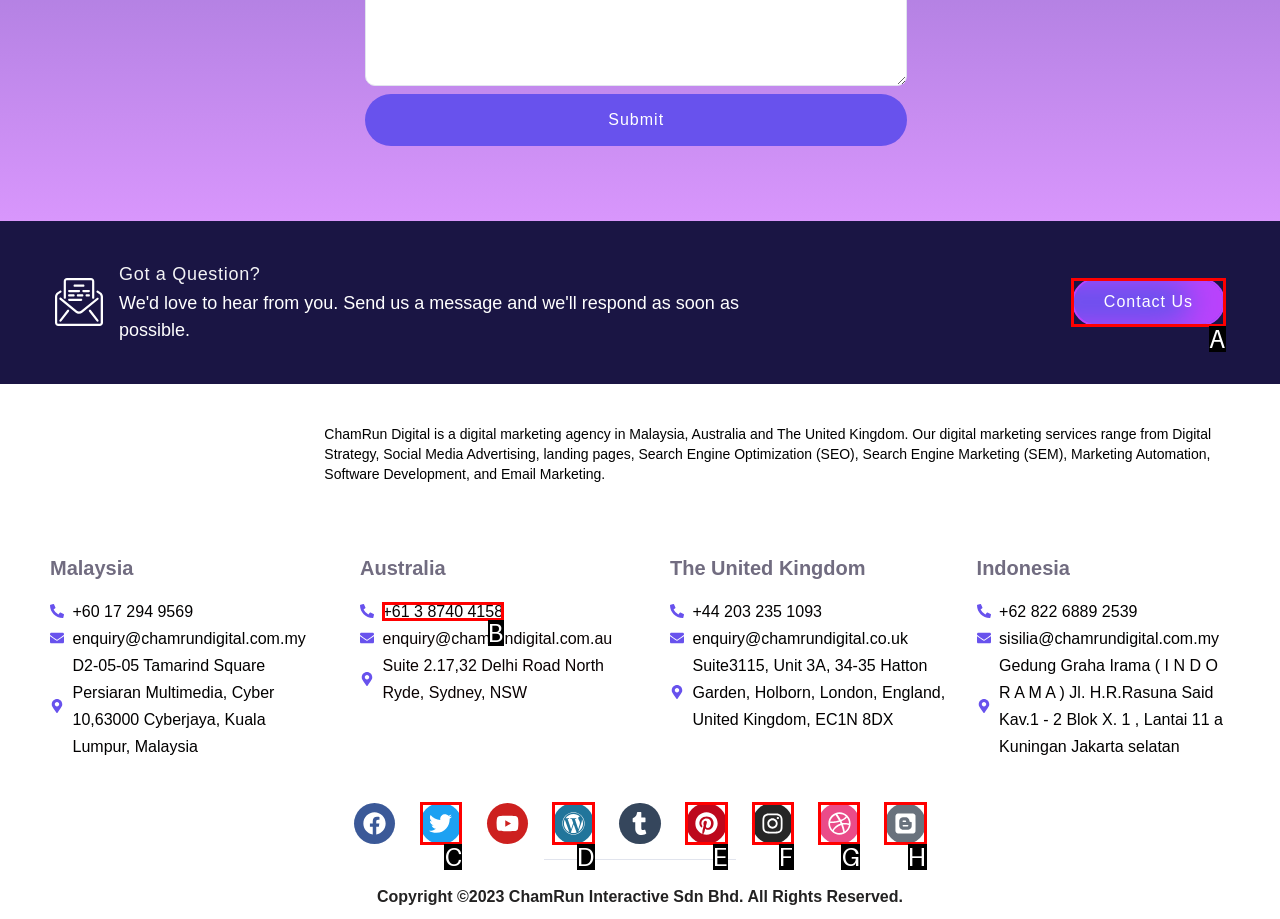Which choice should you pick to execute the task: Call the office in Australia
Respond with the letter associated with the correct option only.

B